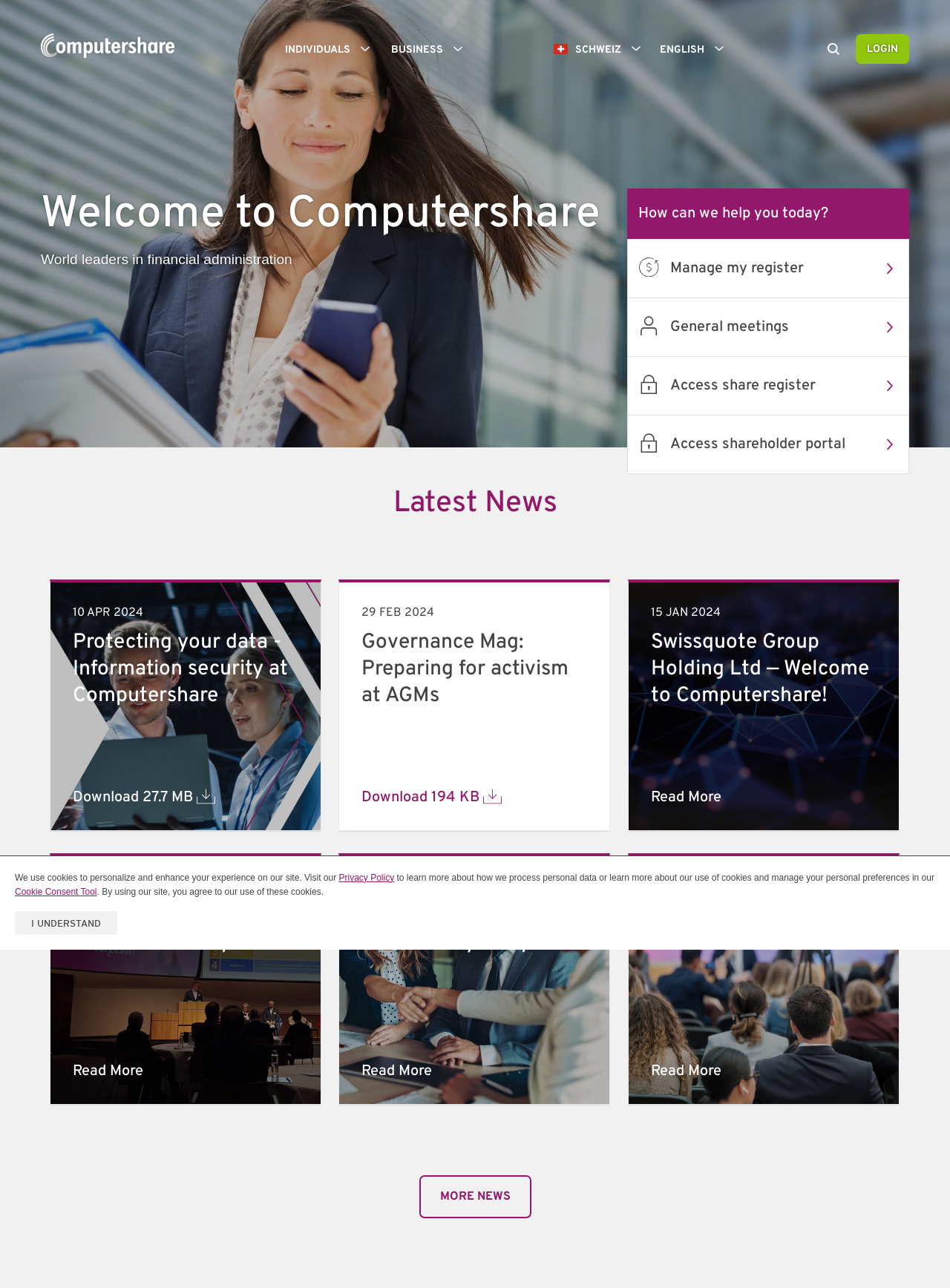Utilize the information from the image to answer the question in detail:
What is the purpose of the 'Search' button?

The 'Search' button is likely intended to allow users to search for specific content or information within the website, such as news articles, services, or resources related to financial administration.